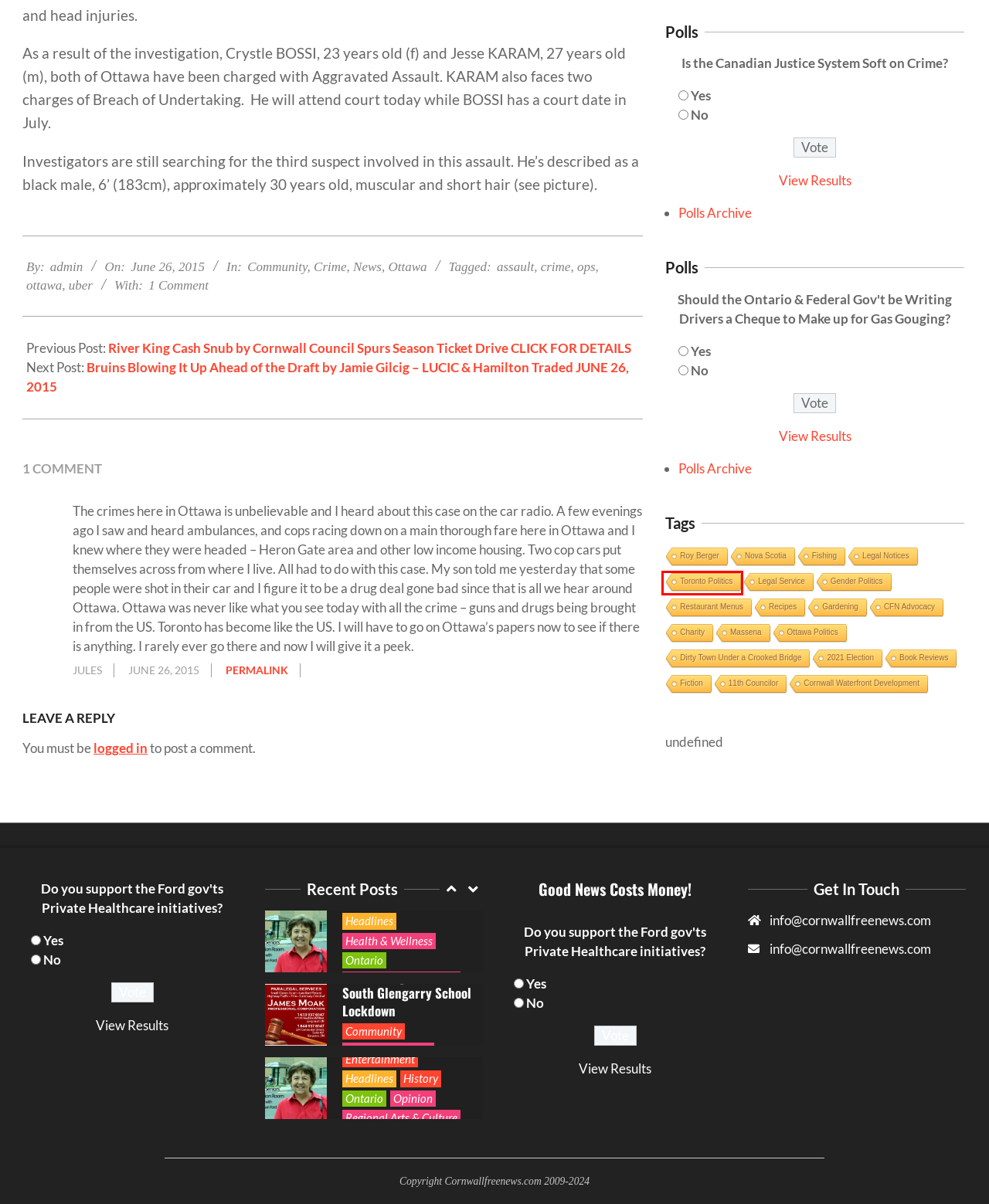You are presented with a screenshot of a webpage that includes a red bounding box around an element. Determine which webpage description best matches the page that results from clicking the element within the red bounding box. Here are the candidates:
A. What’s Going On – The Cornwall Free News
B. Counties of SD&G – The Cornwall Free News
C. Toronto Politics – The Cornwall Free News
D. Gender Politics – The Cornwall Free News
E. admin – The Cornwall Free News
F. Seniors Situation by Dawn Ford – The Cornwall Free News
G. RCMP Charge 4 with Human Smuggling Near Cornwall Ontario – The Cornwall Free News
H. Fishing – The Cornwall Free News

C